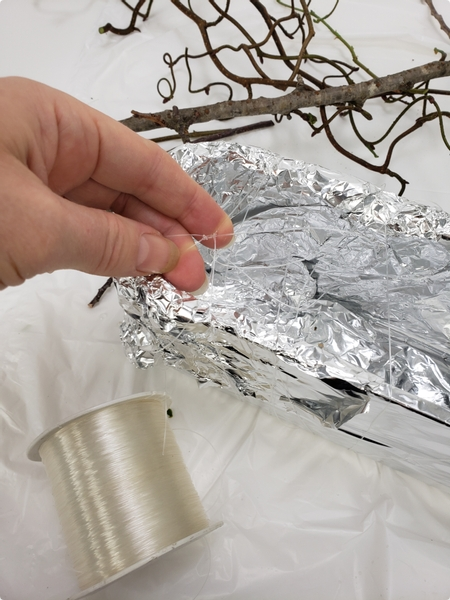Thoroughly describe the content and context of the image.

In this image, a hand is grasping a piece of fishing line as part of a crafting project. The context suggests that the individual is preparing to secure natural elements, such as twigs or foliage, within a display container wrapped in aluminum foil. The foil serves to protect the exterior of the container while also facilitating easier clean-up. Nearby, a spool of the fishing line is visible, indicating the method by which the twigs will be held in place. This activity may be part of a creative project where organic materials are artfully arranged, showcasing an intersection of nature and crafting techniques.